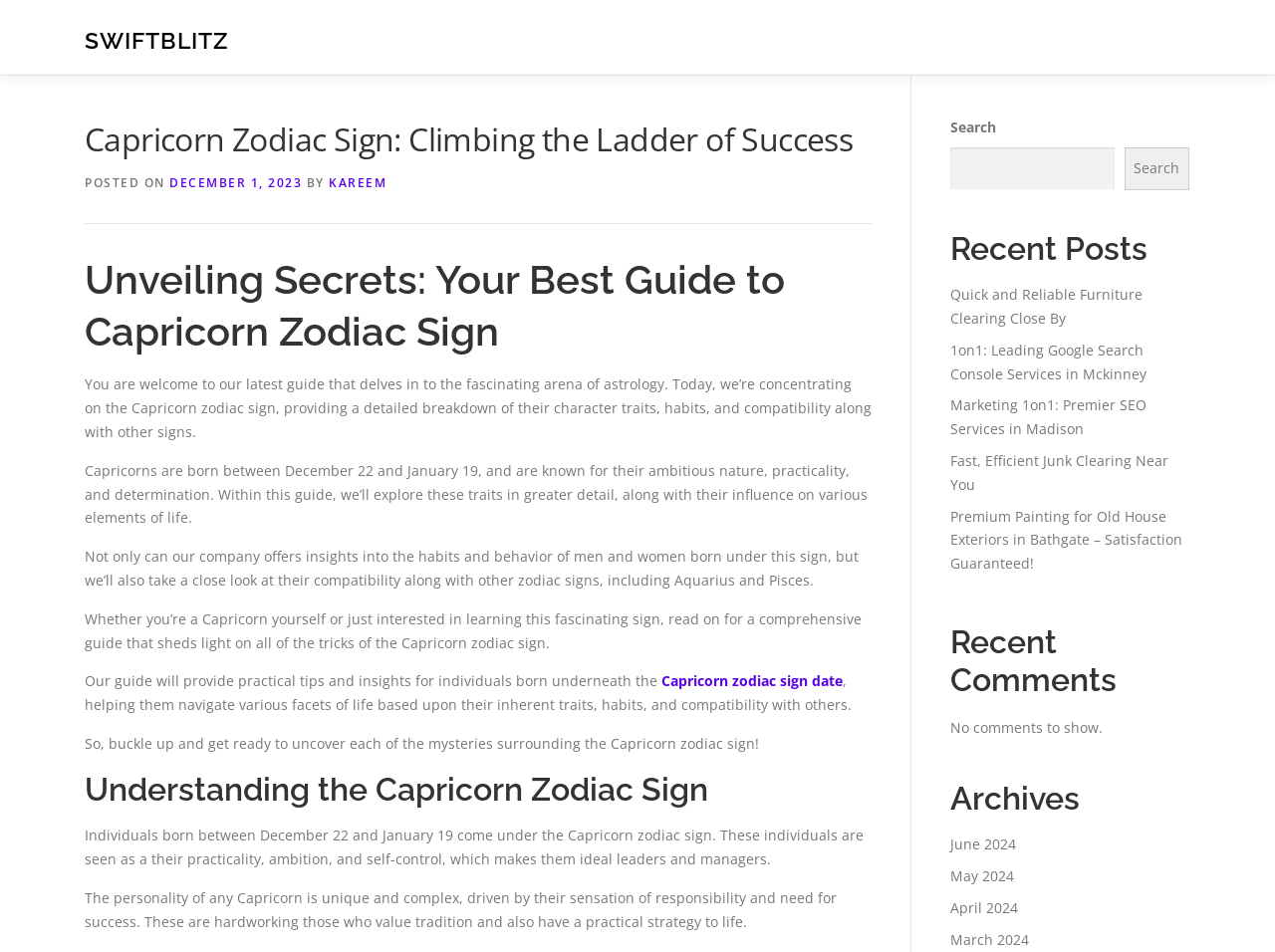Identify the bounding box for the UI element described as: "parent_node: Search name="s"". The coordinates should be four float numbers between 0 and 1, i.e., [left, top, right, bottom].

[0.745, 0.155, 0.874, 0.2]